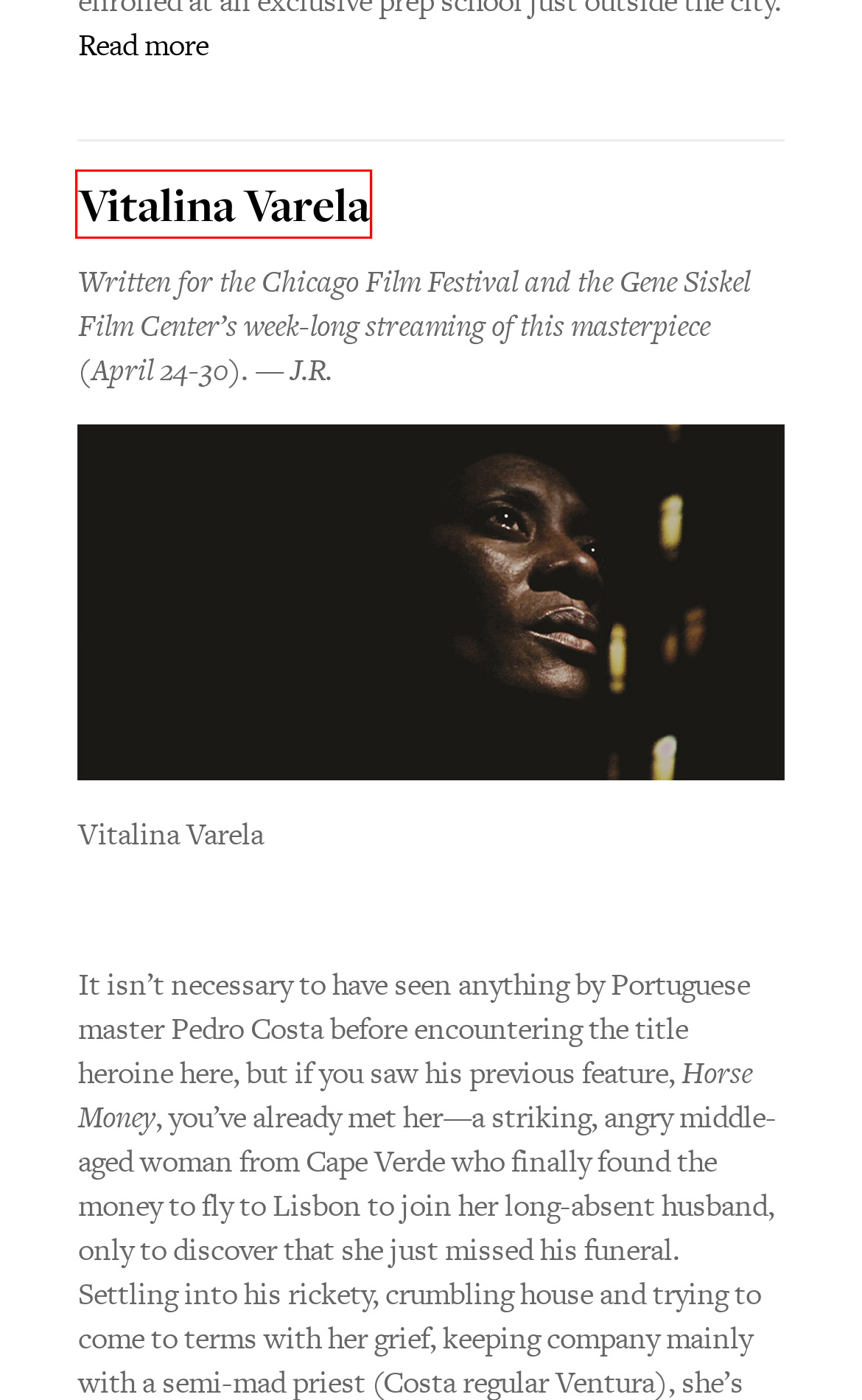Check out the screenshot of a webpage with a red rectangle bounding box. Select the best fitting webpage description that aligns with the new webpage after clicking the element inside the bounding box. Here are the candidates:
A. Teenage Wasteland [CRUEL INTENTIONS] | Jonathan Rosenbaum
B. Vitalina Varela | Jonathan Rosenbaum
C. Notes | Jonathan Rosenbaum
D. Archives by Date | Jonathan Rosenbaum
E. Jonathan Rosenbaum
F. Publications | Jonathan Rosenbaum
G. Events | Jonathan Rosenbaum
H. Featured Texts | Jonathan Rosenbaum

B